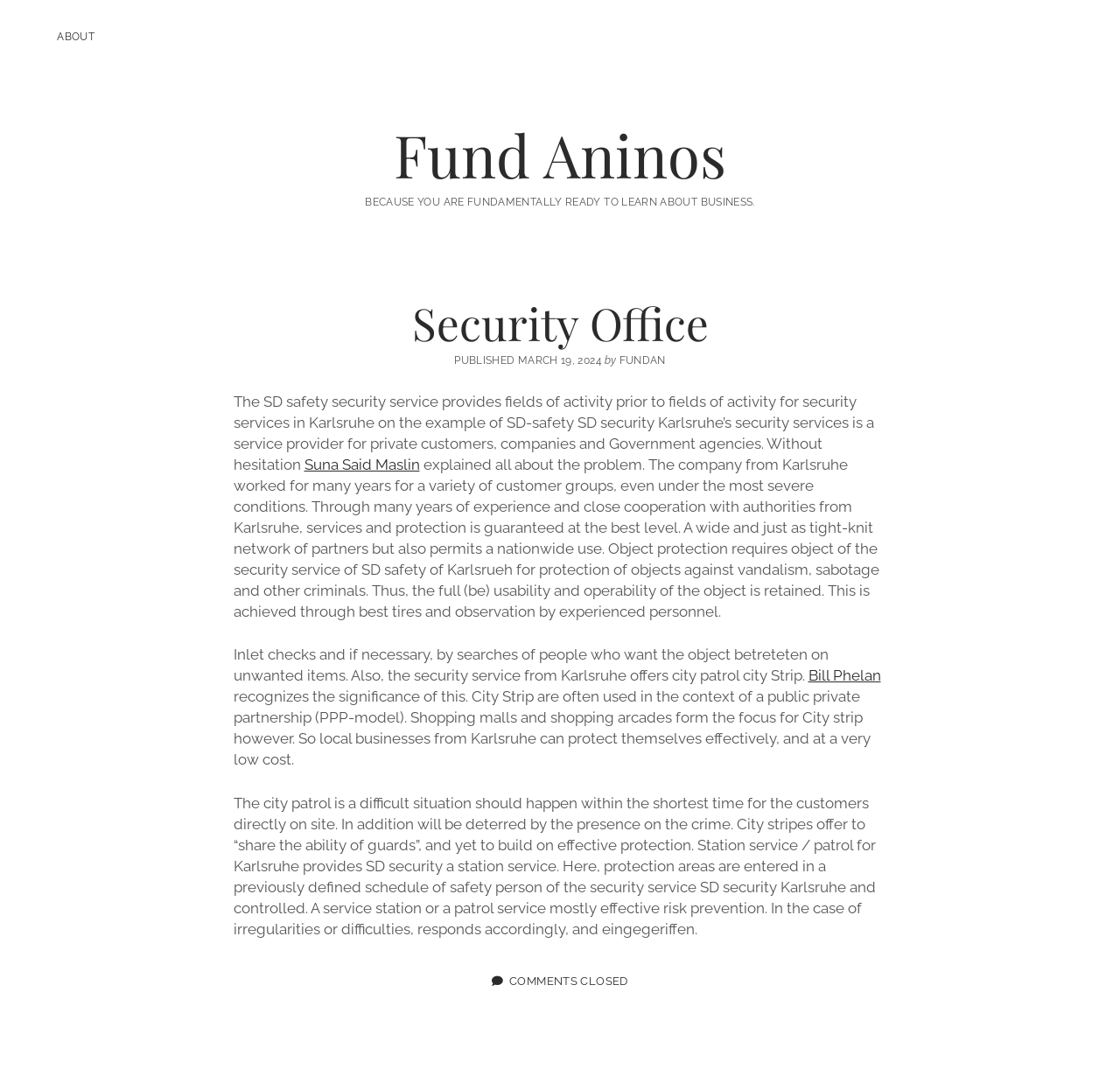Locate the primary headline on the webpage and provide its text.

Fund Aninos Posts